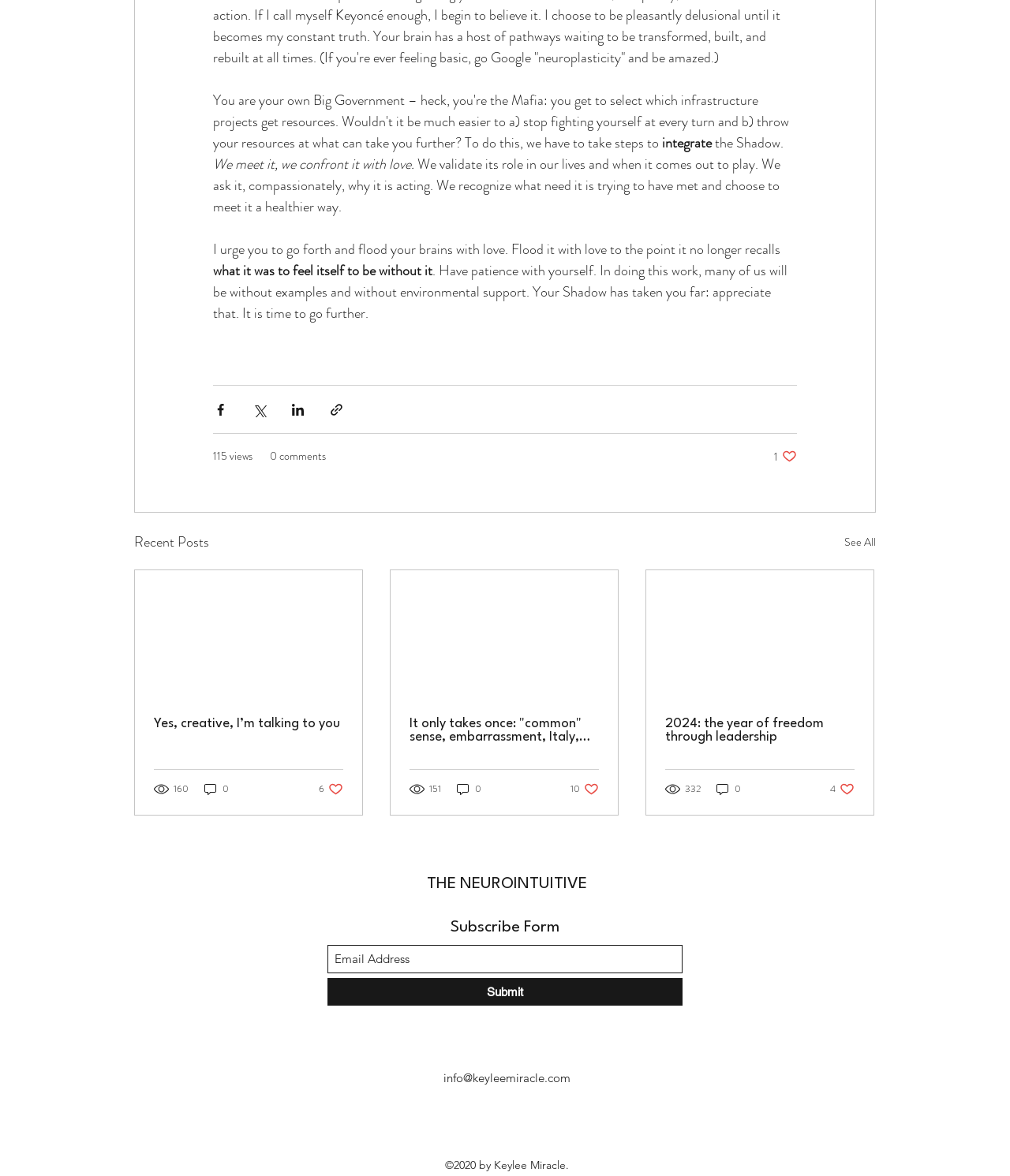Indicate the bounding box coordinates of the element that must be clicked to execute the instruction: "Subscribe with email". The coordinates should be given as four float numbers between 0 and 1, i.e., [left, top, right, bottom].

[0.324, 0.803, 0.676, 0.828]